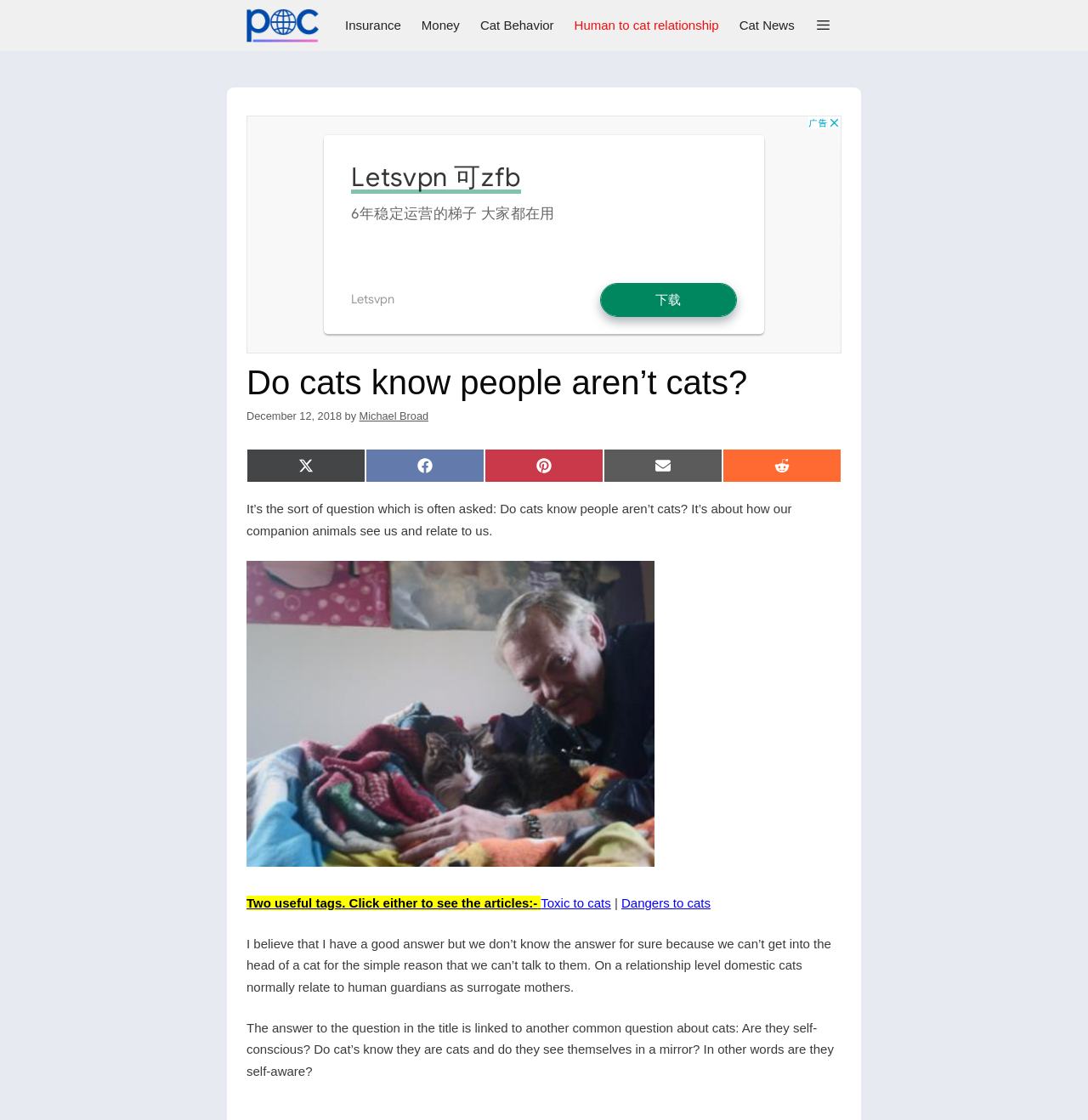Identify the bounding box for the element characterized by the following description: "Cat Behavior".

[0.432, 0.0, 0.518, 0.046]